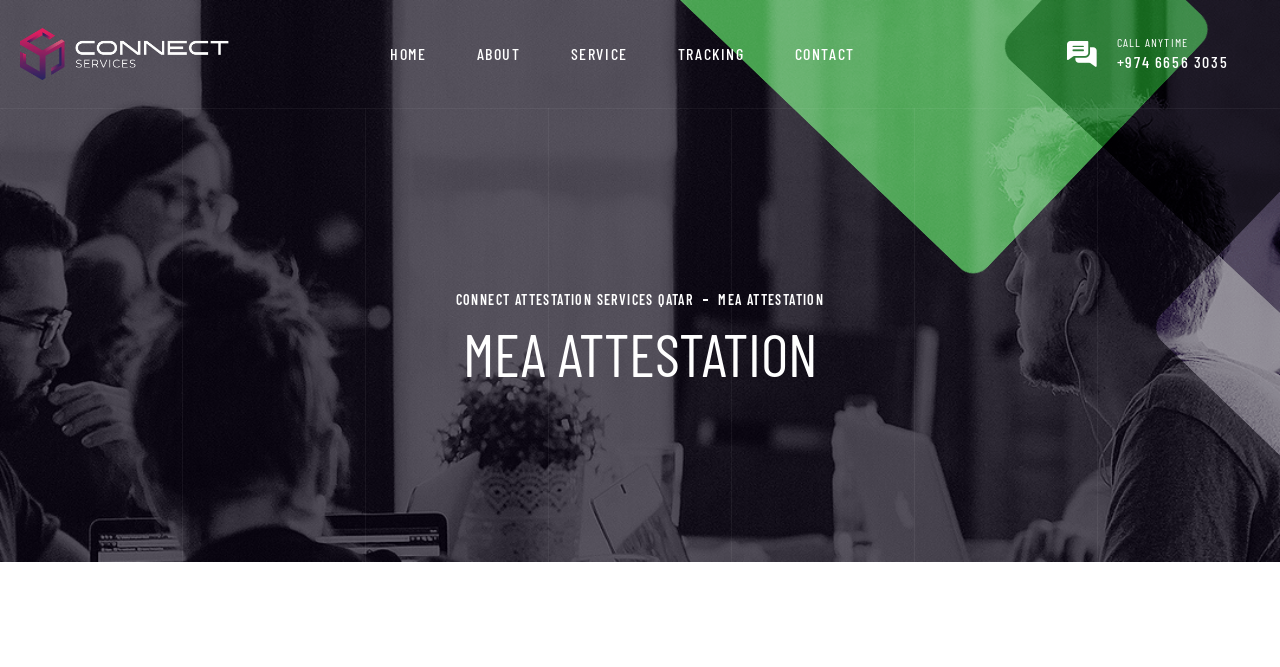Please identify the bounding box coordinates for the region that you need to click to follow this instruction: "go to home page".

[0.305, 0.055, 0.333, 0.106]